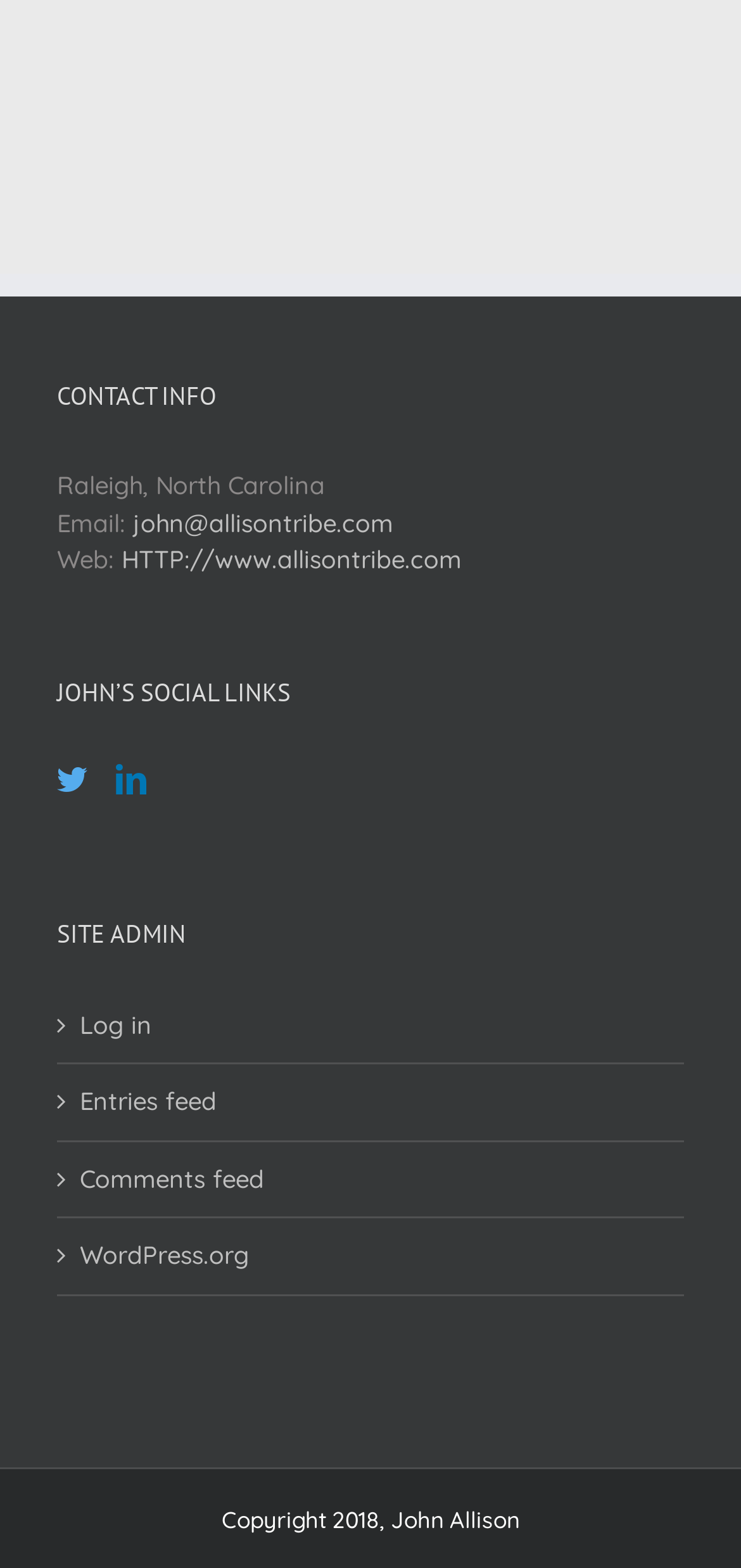Provide your answer in one word or a succinct phrase for the question: 
What is the login option provided on the page?

Log in